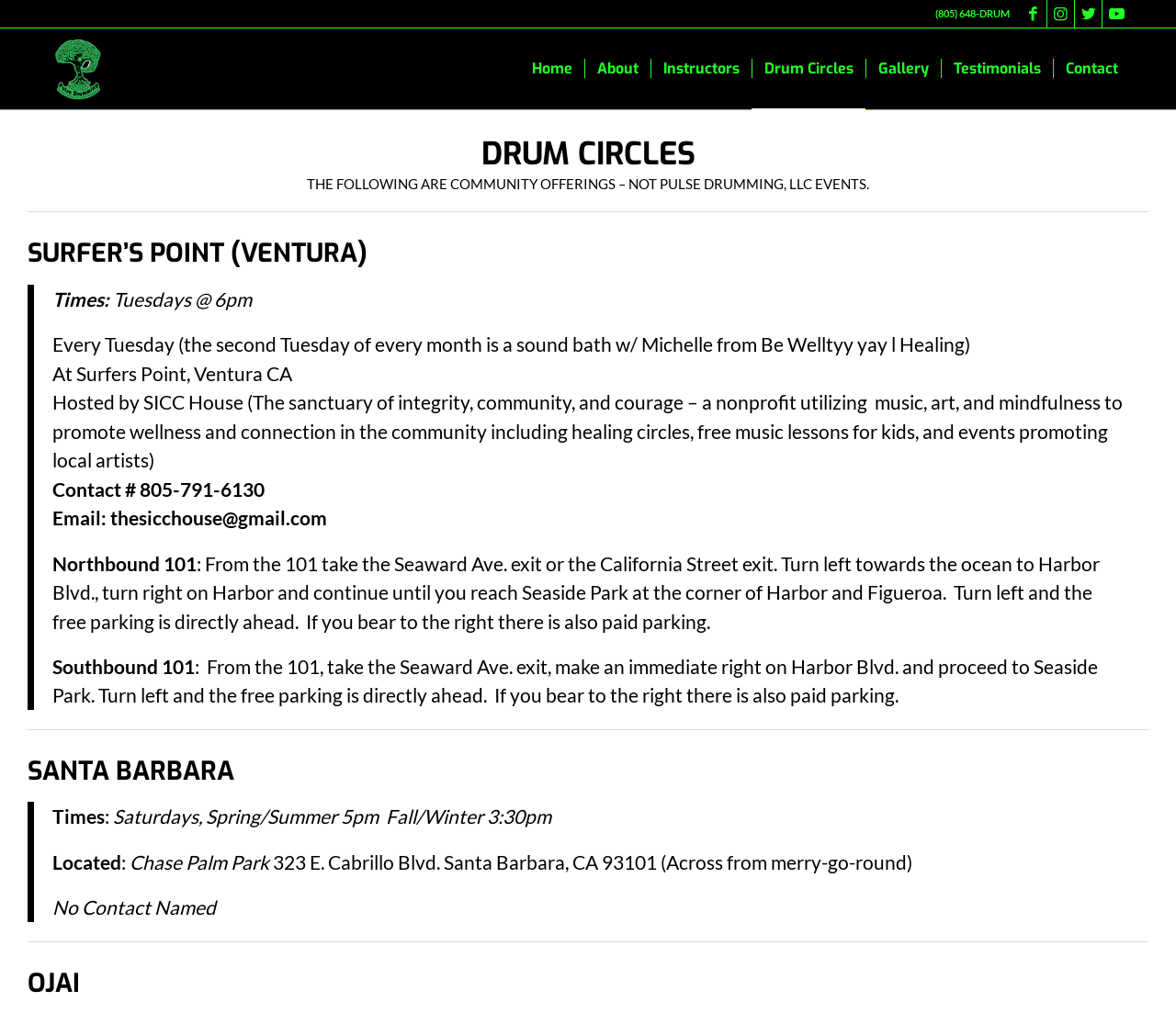Locate the bounding box coordinates of the element I should click to achieve the following instruction: "Contact SICC House".

[0.116, 0.471, 0.225, 0.494]